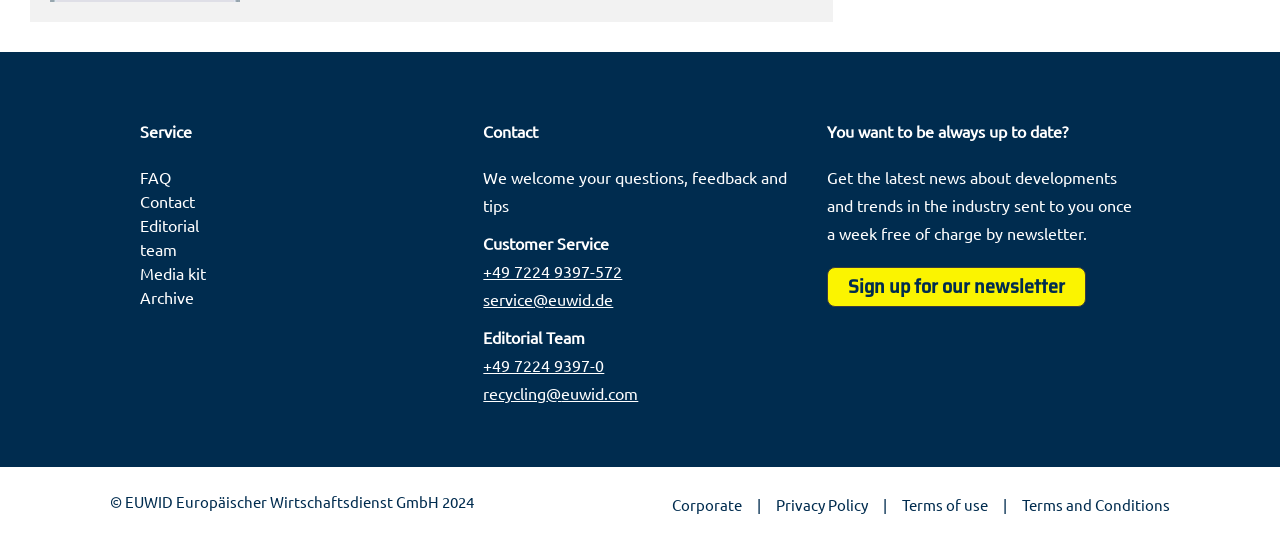How many links are available in the 'Contact' section?
Could you answer the question in a detailed manner, providing as much information as possible?

In the 'Contact' section, there are three links: '+49 7224 9397-572', 'service@euwid.de', and '+49 7224 9397-0'.